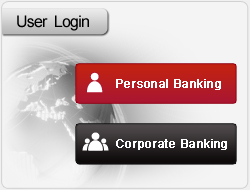What is the icon associated with 'Corporate Banking'?
Can you provide an in-depth and detailed response to the question?

The 'Corporate Banking' option is paired with an icon depicting multiple users, which suggests that this option is intended for businesses or organizations rather than individual users.